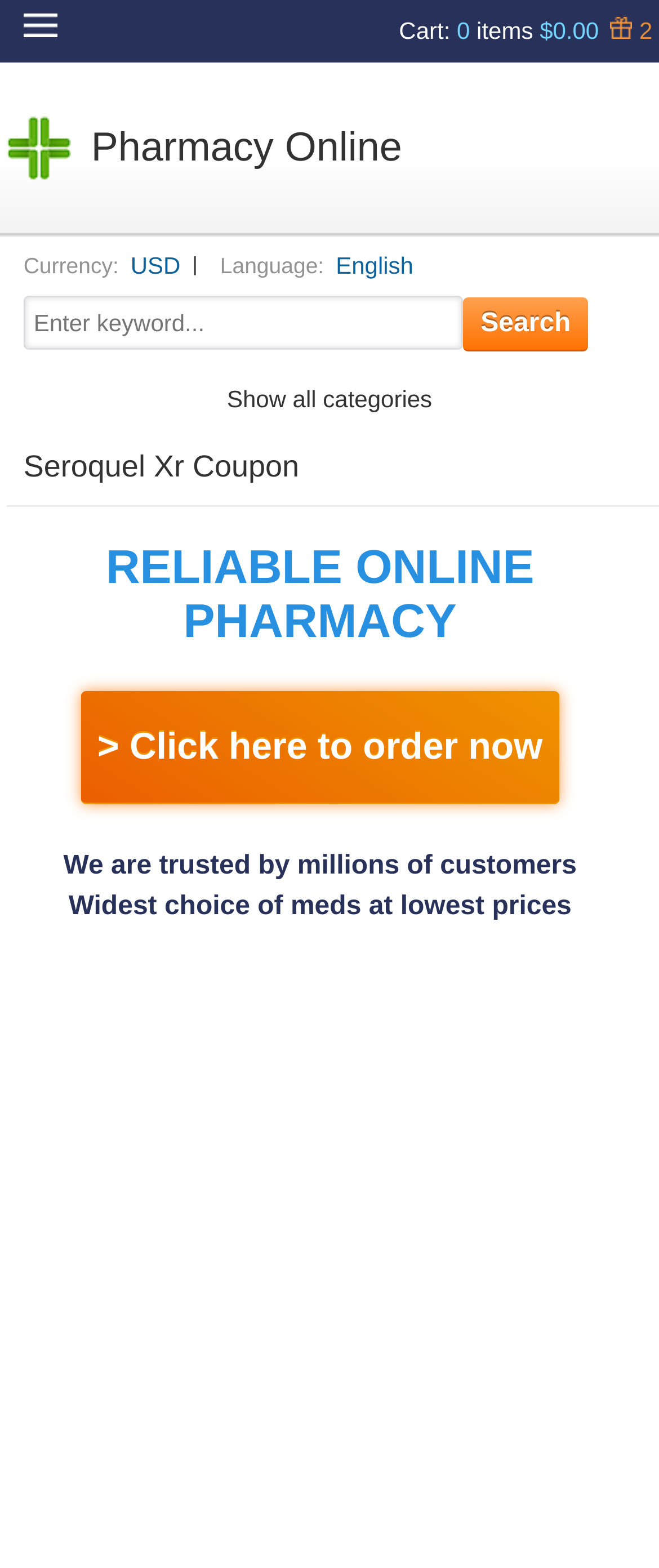What language is the website currently set to?
Respond to the question with a single word or phrase according to the image.

English